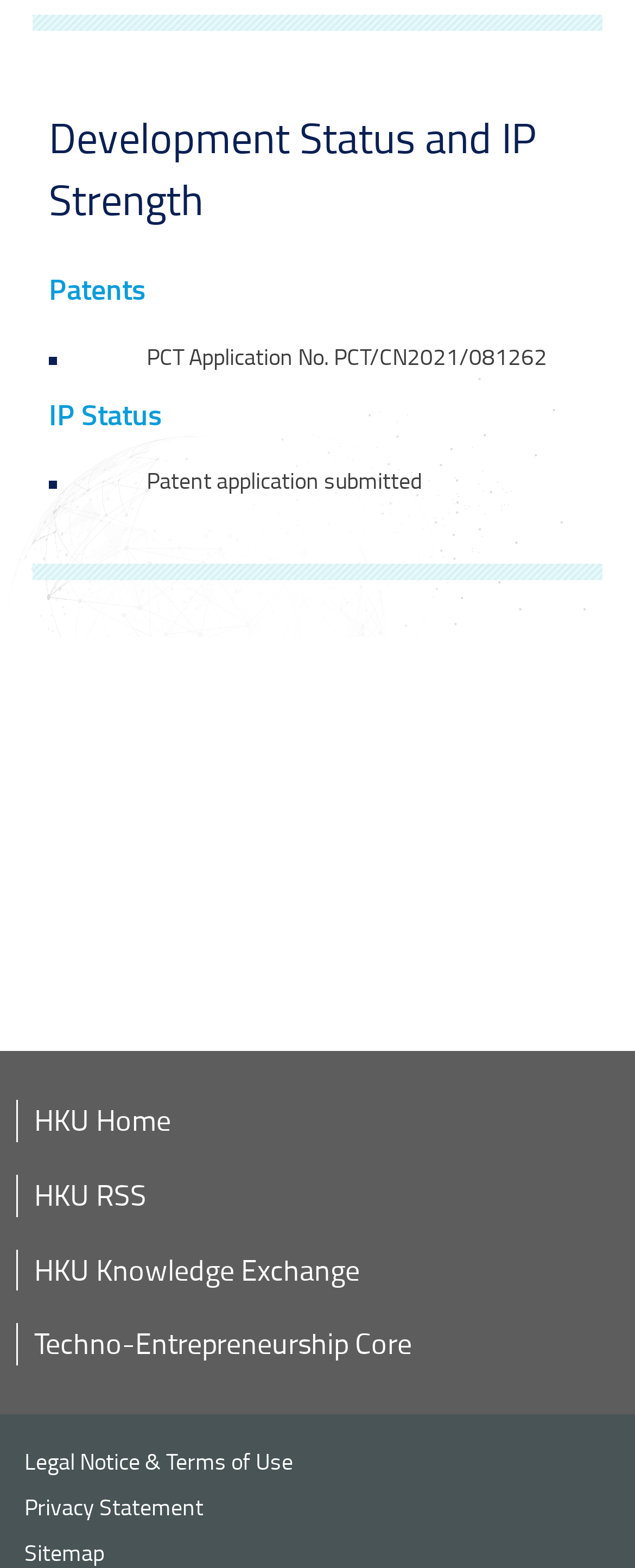What is the purpose of the 'Contact Now' link?
Carefully examine the image and provide a detailed answer to the question.

The 'Contact Now' link is located below the heading 'Work with us', which suggests that the link is intended for users who want to collaborate or work with the organization.